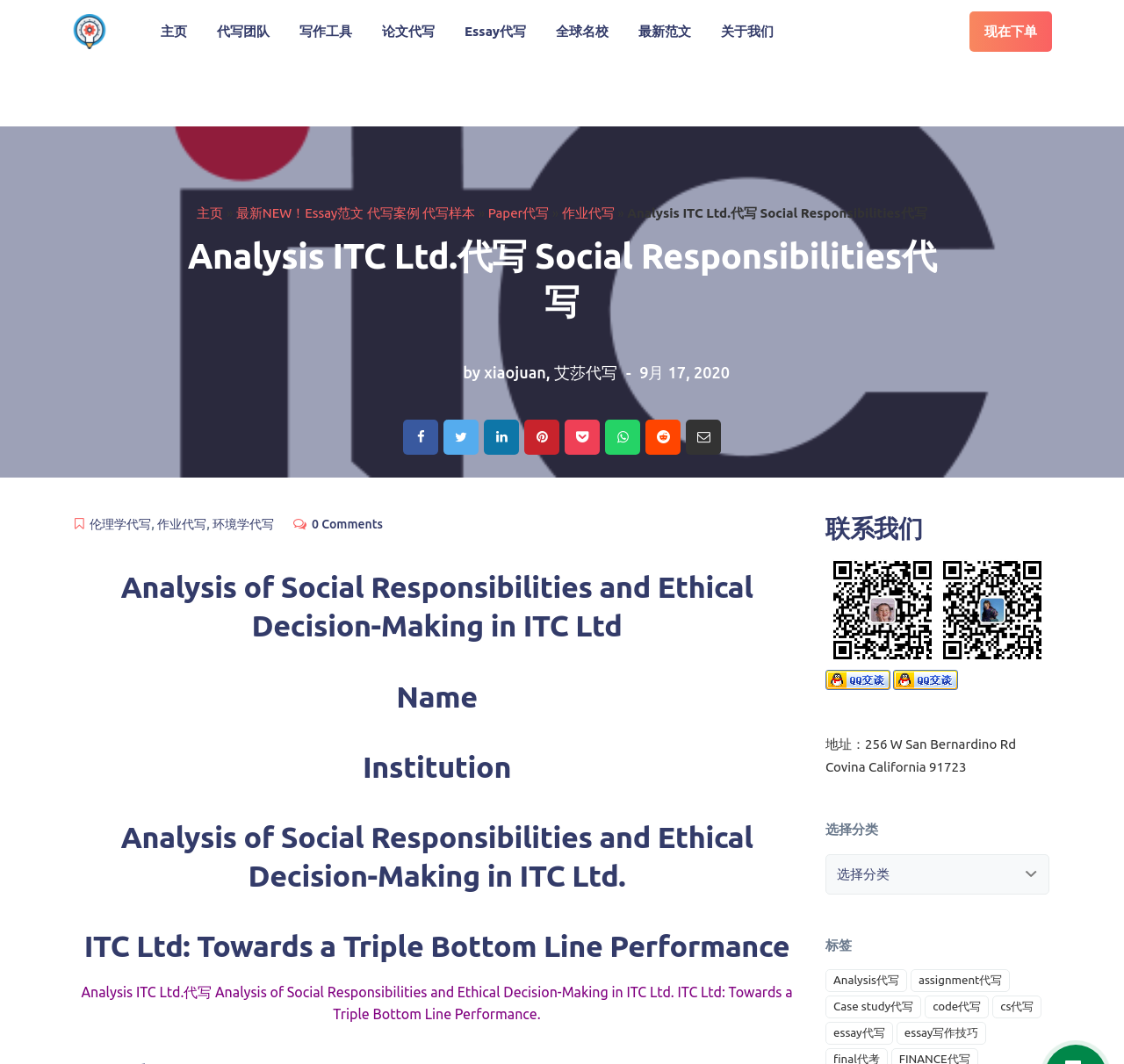Respond to the following question using a concise word or phrase: 
What is the purpose of the '选择分类' dropdown menu?

To select a category